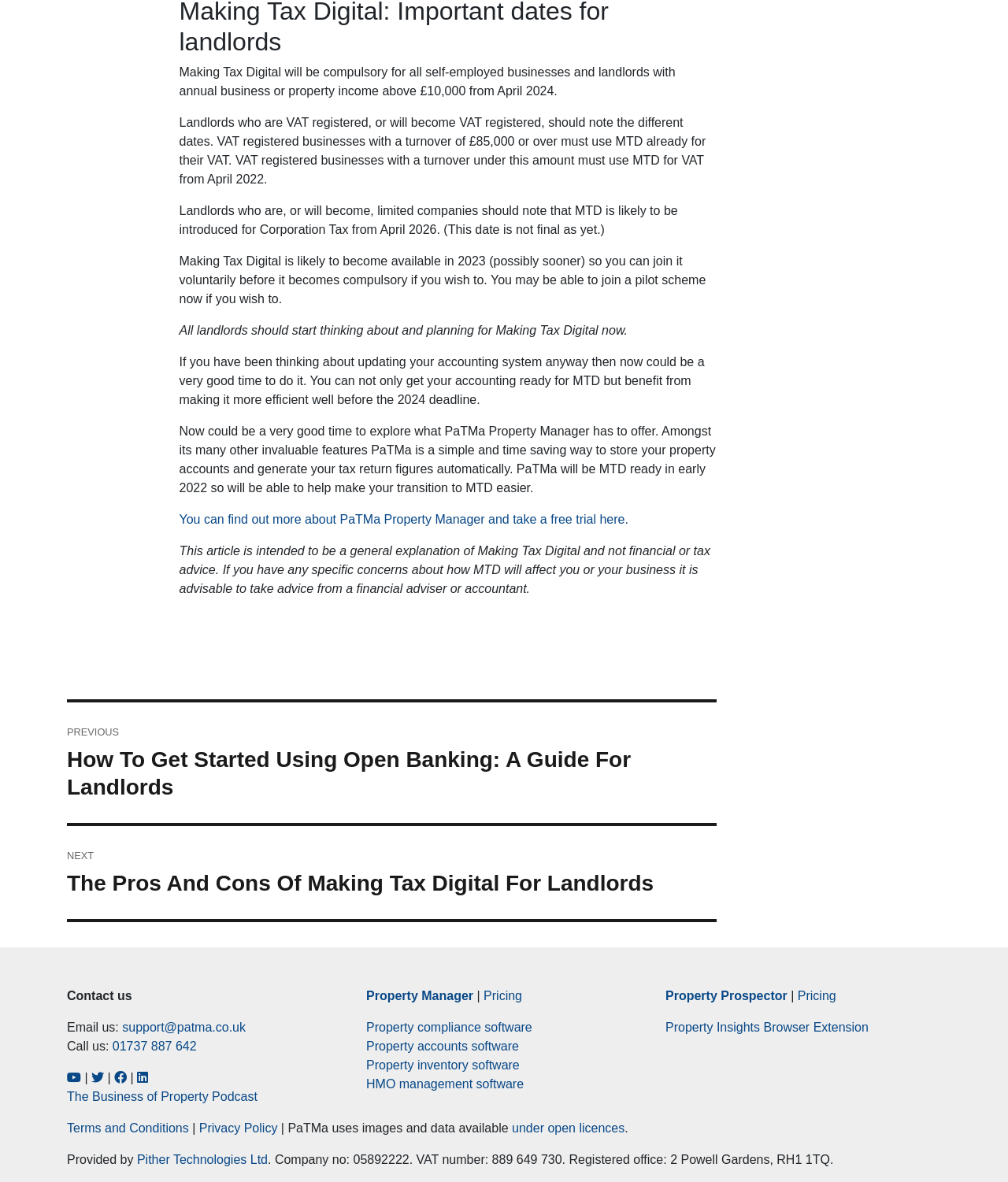Show the bounding box coordinates of the element that should be clicked to complete the task: "Contact us via email".

[0.121, 0.863, 0.244, 0.875]